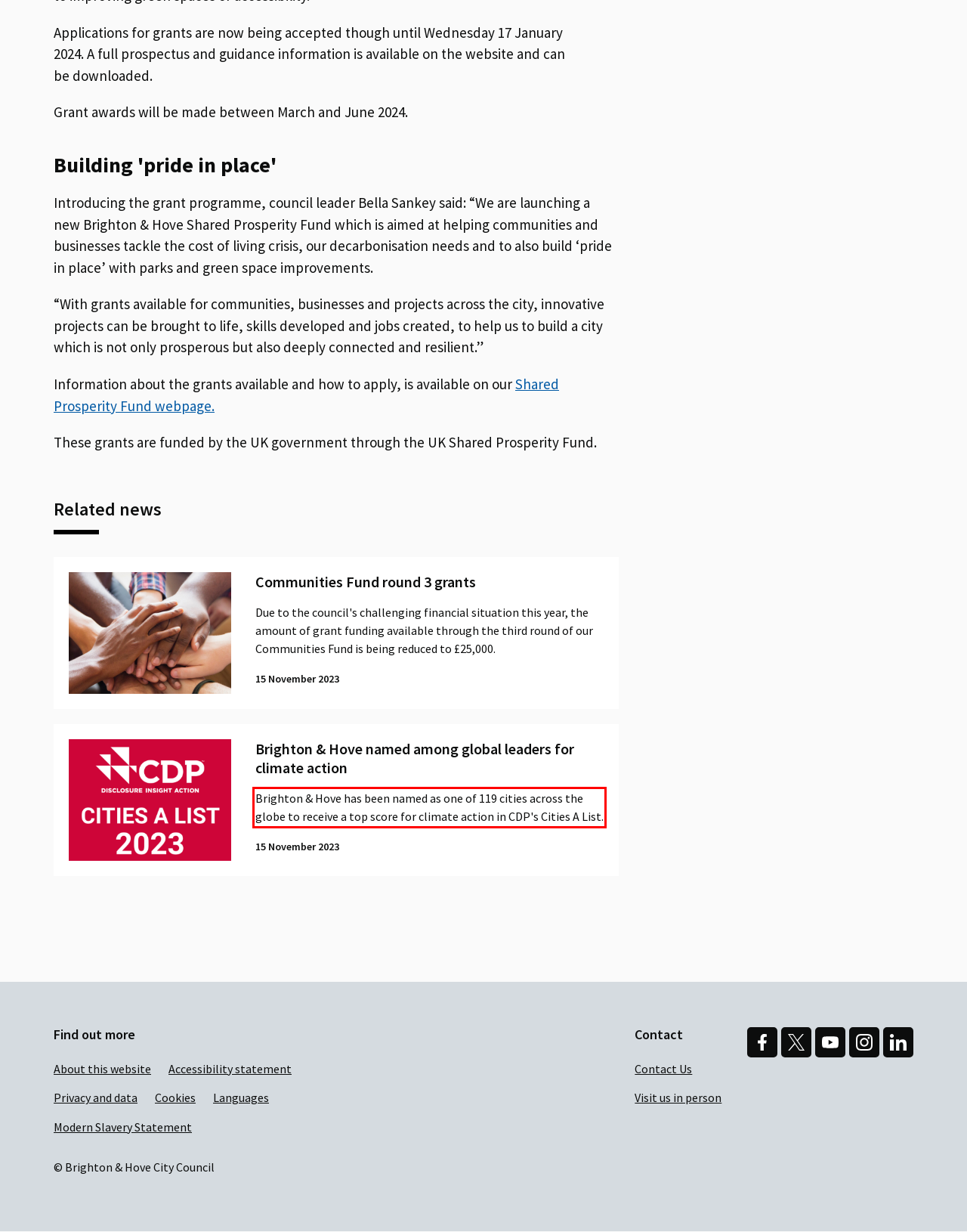Given a screenshot of a webpage containing a red bounding box, perform OCR on the text within this red bounding box and provide the text content.

Brighton & Hove has been named as one of 119 cities across the globe to receive a top score for climate action in CDP's Cities A List.